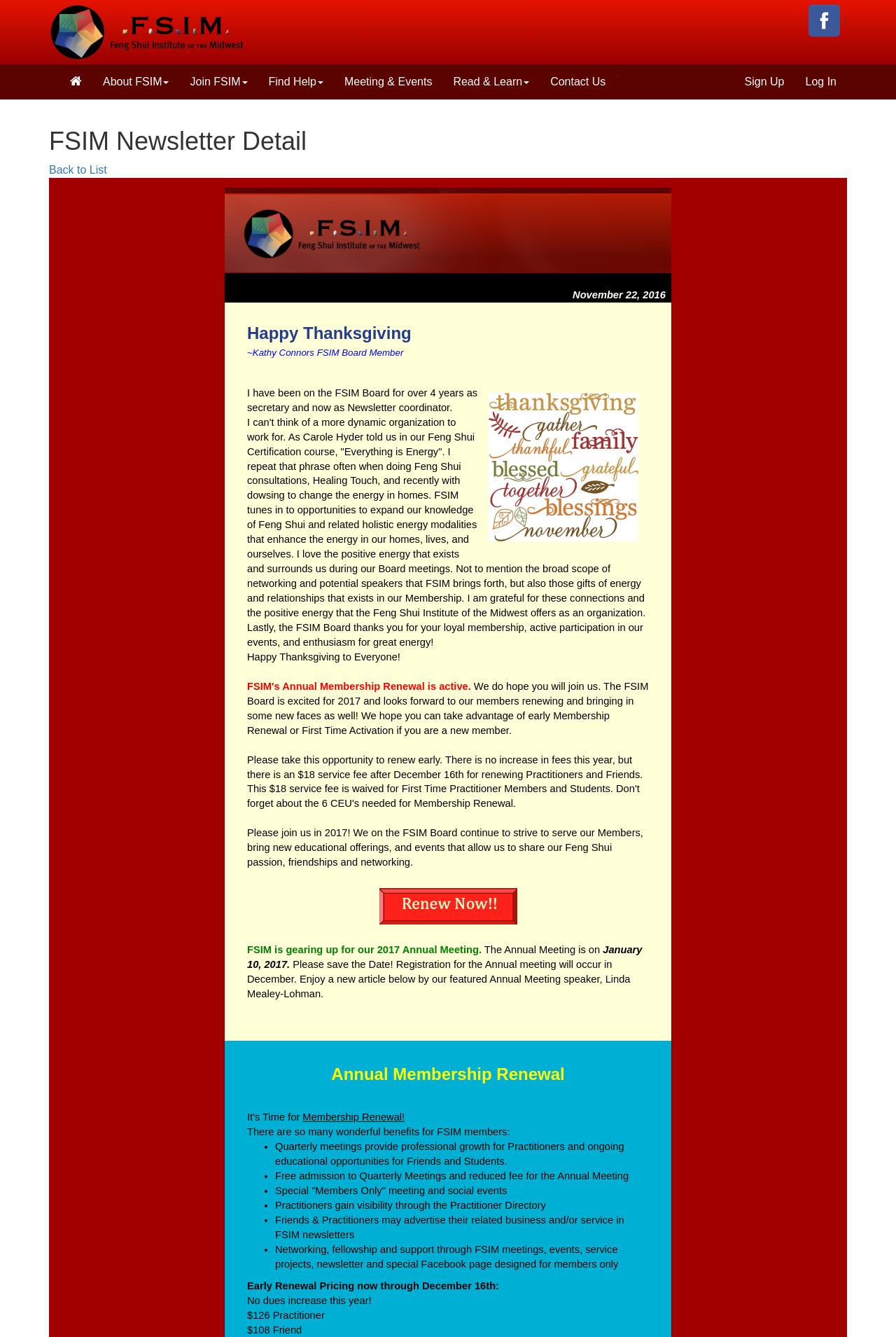Highlight the bounding box coordinates of the element that should be clicked to carry out the following instruction: "View the FSIM Board Member's message". The coordinates must be given as four float numbers ranging from 0 to 1, i.e., [left, top, right, bottom].

[0.276, 0.29, 0.533, 0.309]